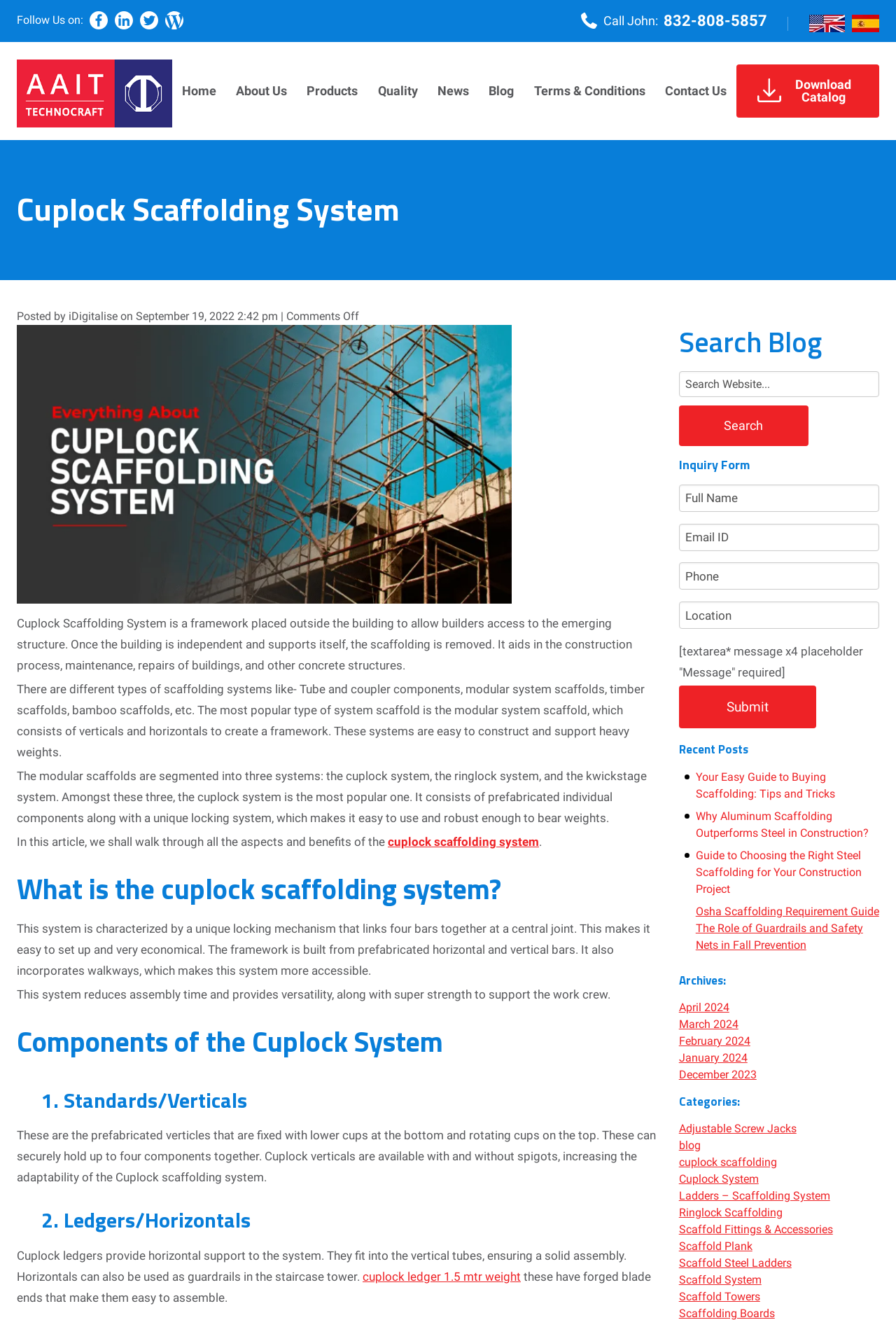Identify the bounding box coordinates of the section to be clicked to complete the task described by the following instruction: "Search for a term in the search box". The coordinates should be four float numbers between 0 and 1, formatted as [left, top, right, bottom].

[0.758, 0.281, 0.981, 0.301]